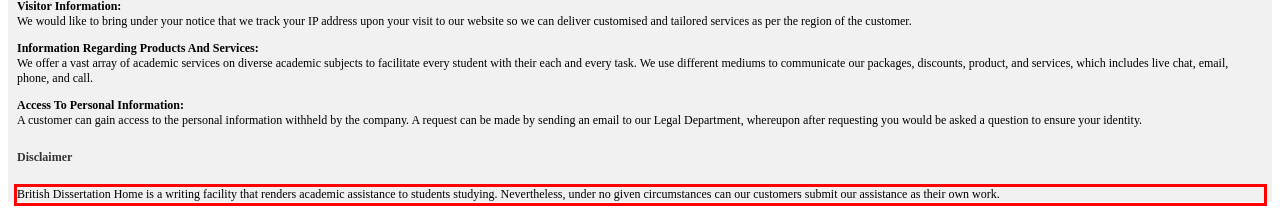Identify and transcribe the text content enclosed by the red bounding box in the given screenshot.

British Dissertation Home is a writing facility that renders academic assistance to students studying. Nevertheless, under no given circumstances can our customers submit our assistance as their own work.